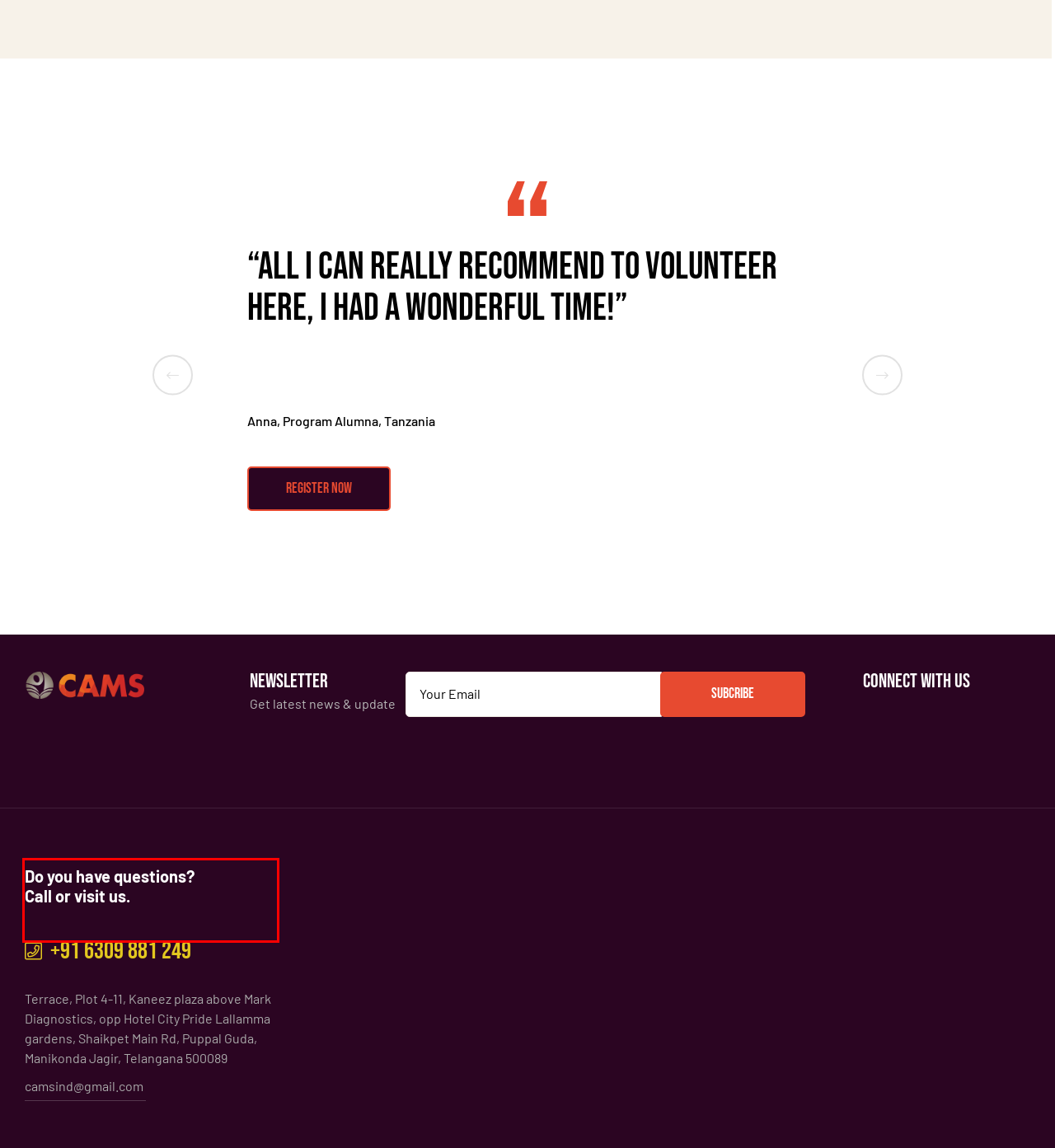Look at the webpage screenshot and recognize the text inside the red bounding box.

Terrace, Plot 4-11, Kaneez plaza above Mark Diagnostics, opp Hotel City Pride Lallamma gardens, Shaikpet Main Rd, Puppal Guda, Manikonda Jagir, Telangana 500089